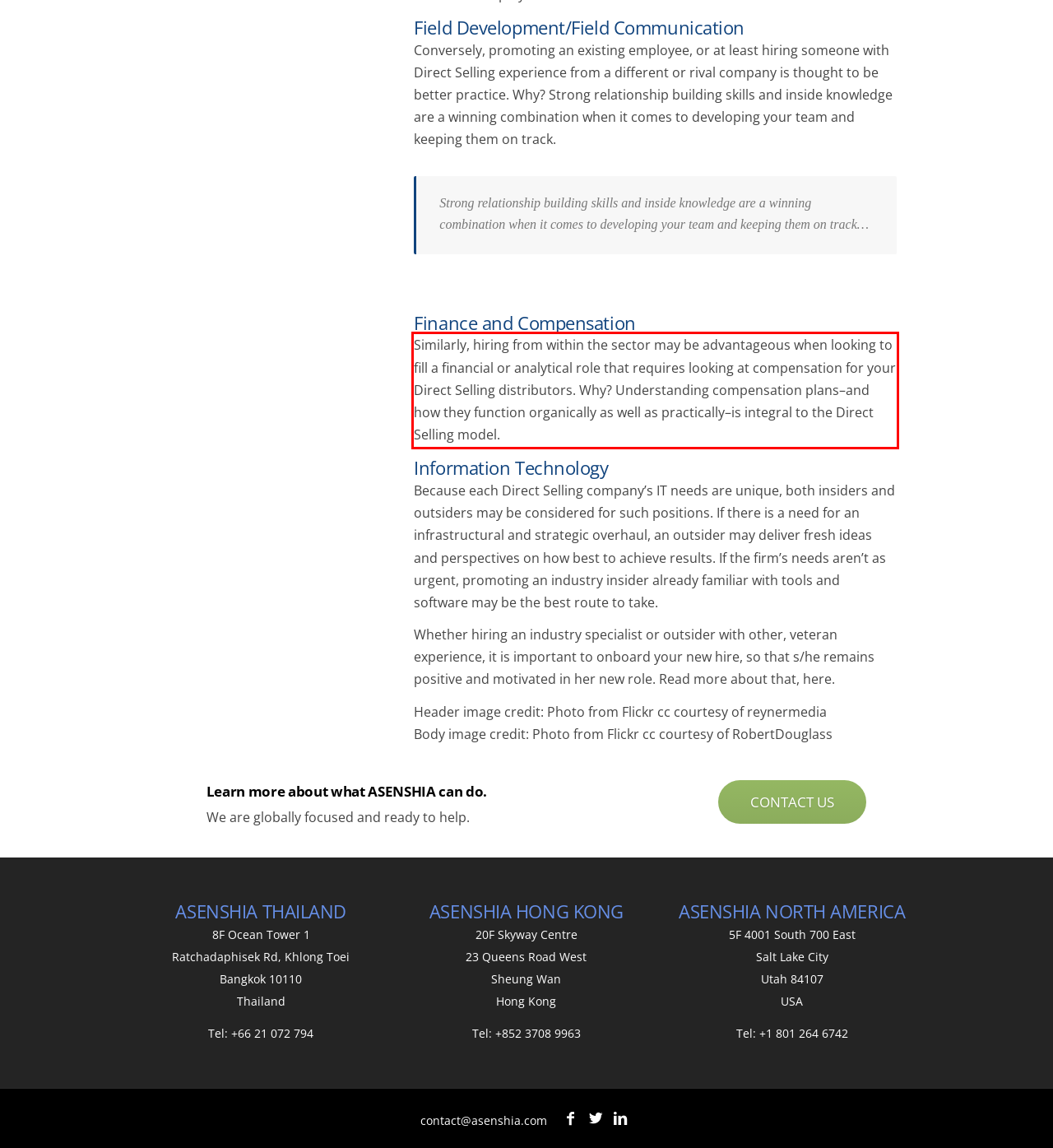You are provided with a screenshot of a webpage that includes a UI element enclosed in a red rectangle. Extract the text content inside this red rectangle.

Similarly, hiring from within the sector may be advantageous when looking to fill a financial or analytical role that requires looking at compensation for your Direct Selling distributors. Why? Understanding compensation plans–and how they function organically as well as practically–is integral to the Direct Selling model.